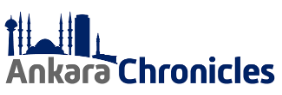Please use the details from the image to answer the following question comprehensively:
What is the dominant color scheme of the logo?

The logo features a combination of gray and a deep blue color, which is used to stylize the publication's name and reflect the cultural and architectural heritage of Ankara.